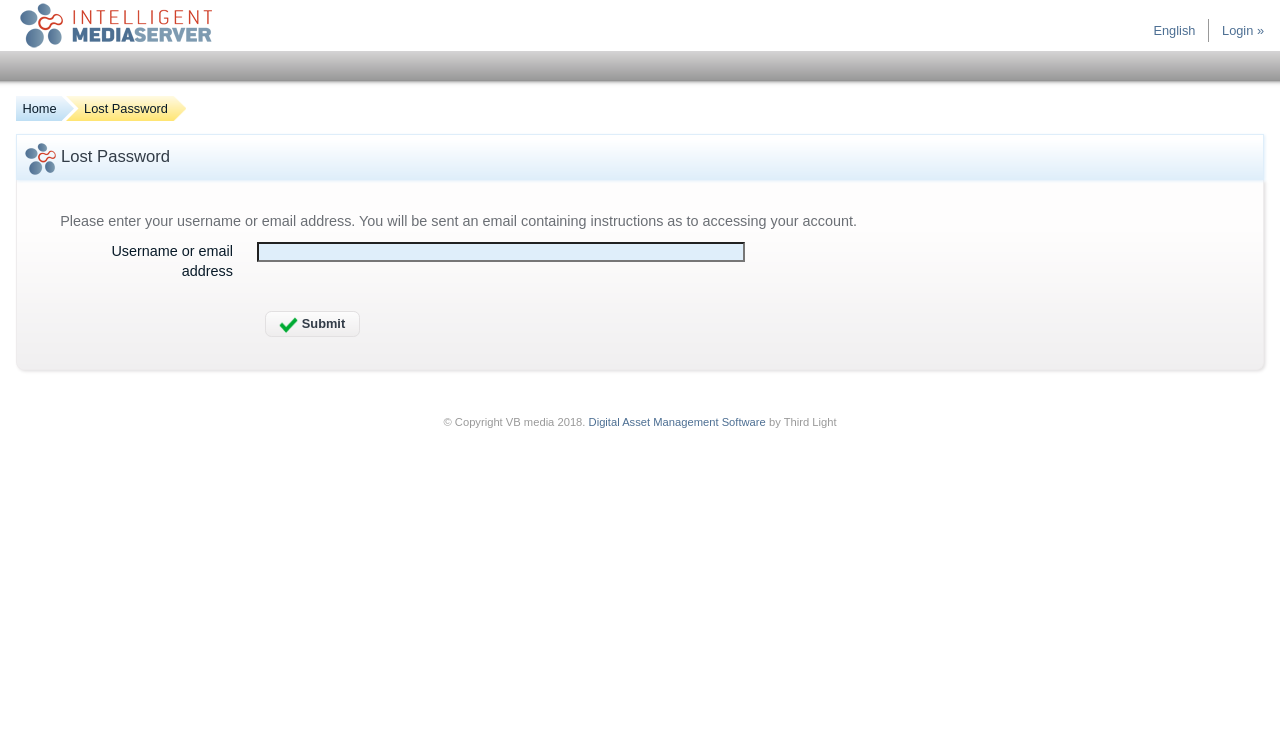Use a single word or phrase to answer the following:
What is the software used by VB media?

Digital Asset Management Software